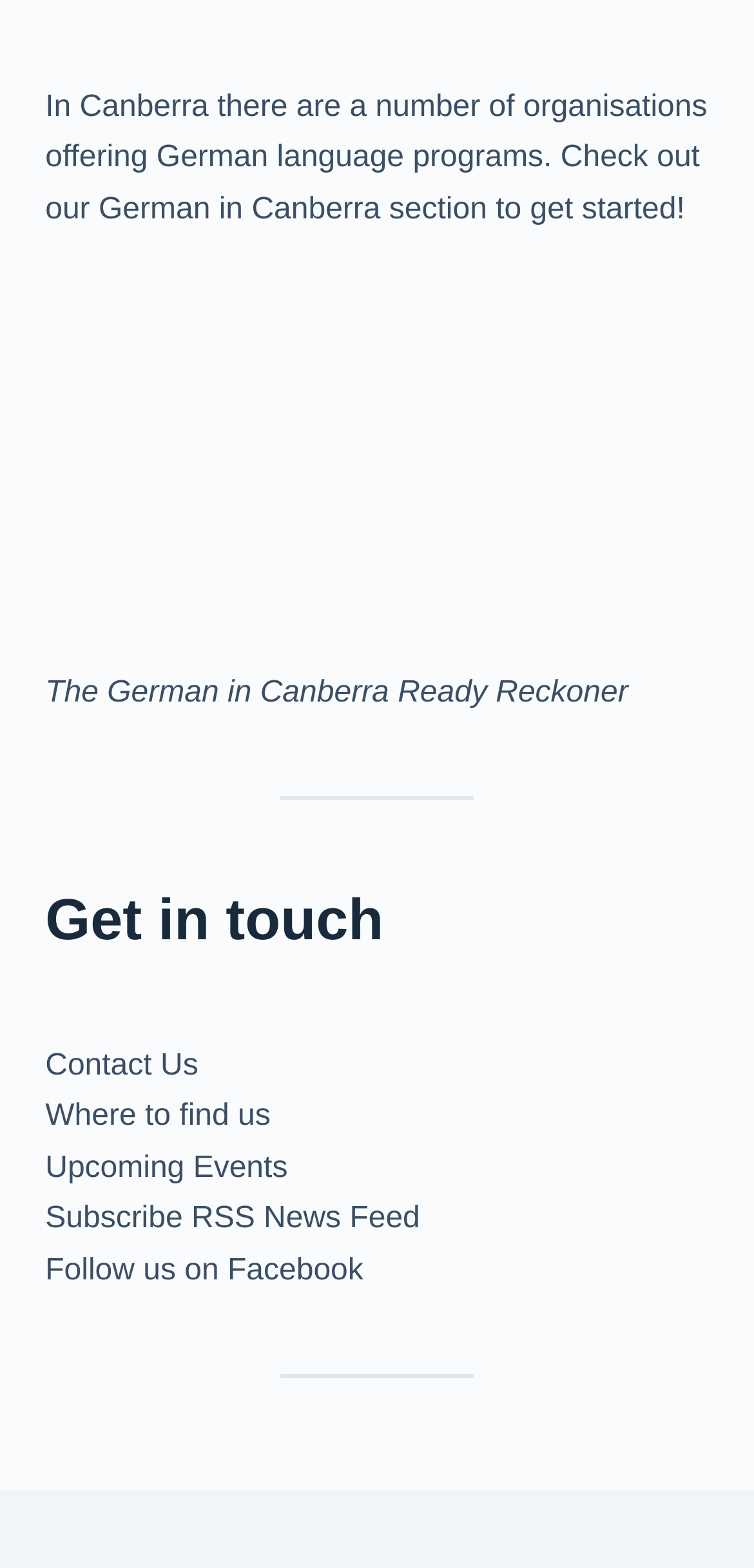Ascertain the bounding box coordinates for the UI element detailed here: "Subscribe RSS News Feed". The coordinates should be provided as [left, top, right, bottom] with each value being a float between 0 and 1.

[0.06, 0.767, 0.557, 0.788]